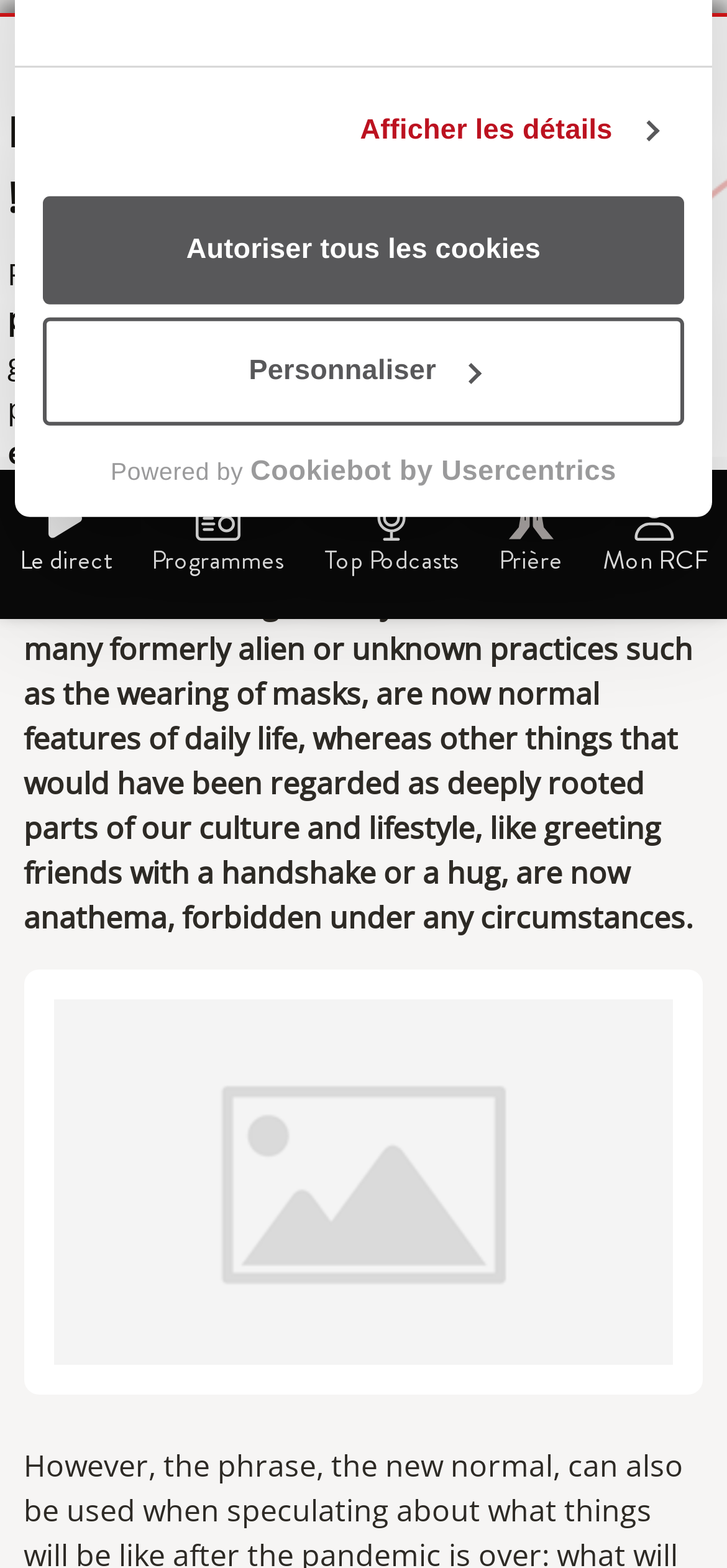For the following element description, predict the bounding box coordinates in the format (top-left x, top-left y, bottom-right x, bottom-right y). All values should be floating point numbers between 0 and 1. Description: Powered by Cookiebot by Usercentrics

[0.059, 0.29, 0.941, 0.312]